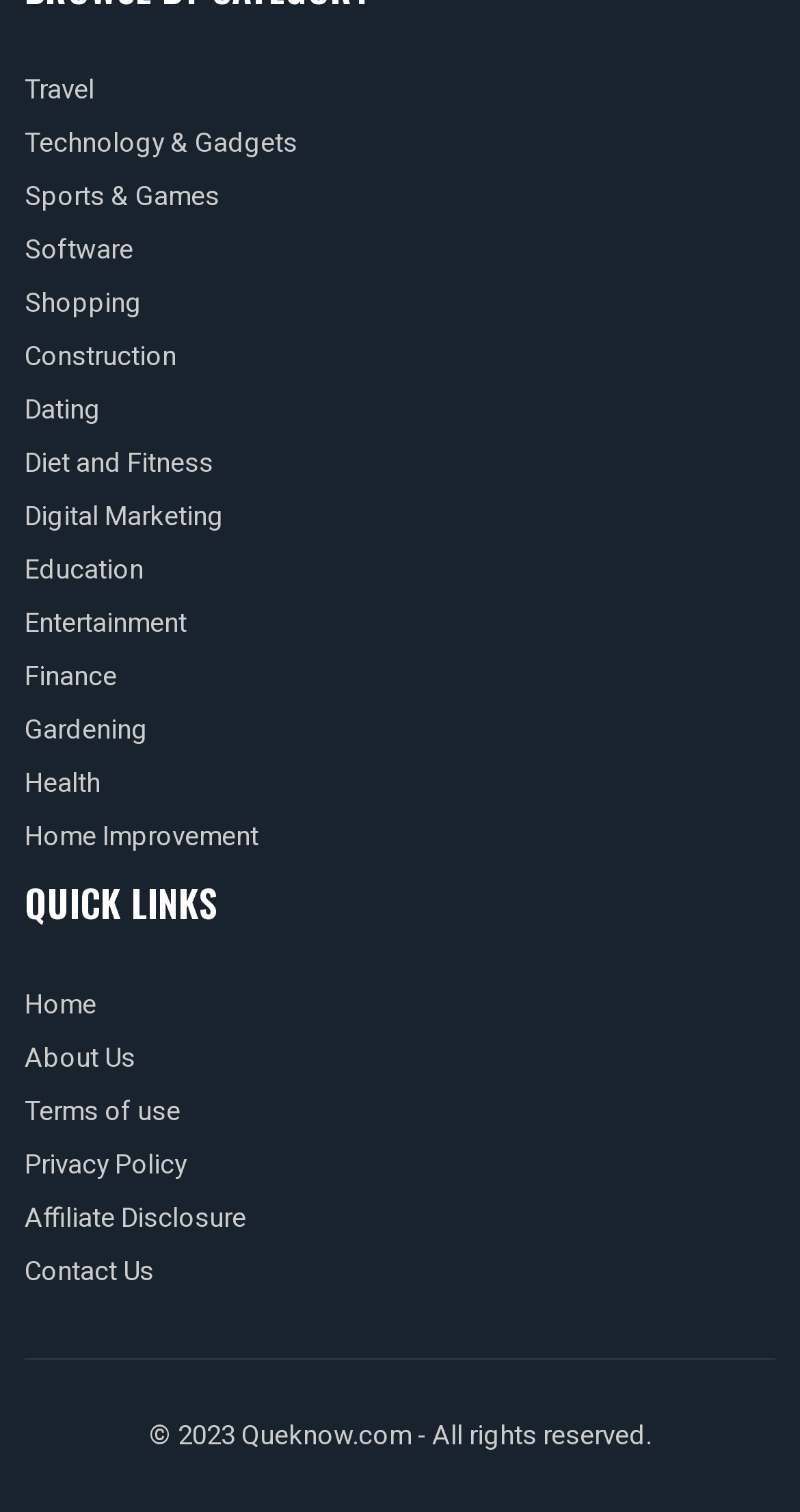What is the purpose of the 'QUICK LINKS' section?
Please answer the question with as much detail and depth as you can.

The 'QUICK LINKS' section is likely intended to provide quick access to important pages or resources on the website, such as Home, About Us, Terms of use, and so on, which are commonly used by visitors.